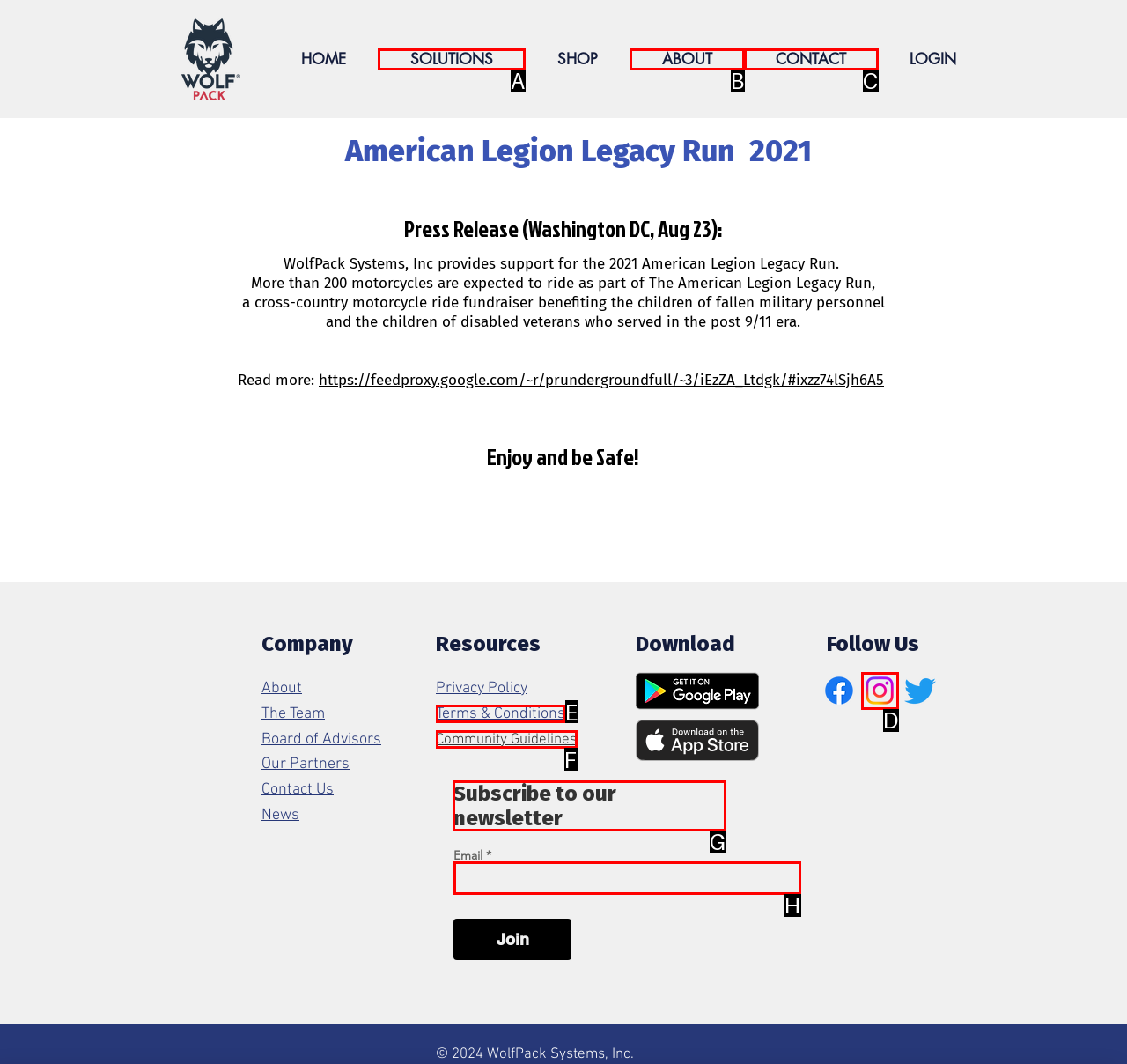Tell me which one HTML element I should click to complete the following task: Subscribe to the newsletter
Answer with the option's letter from the given choices directly.

G